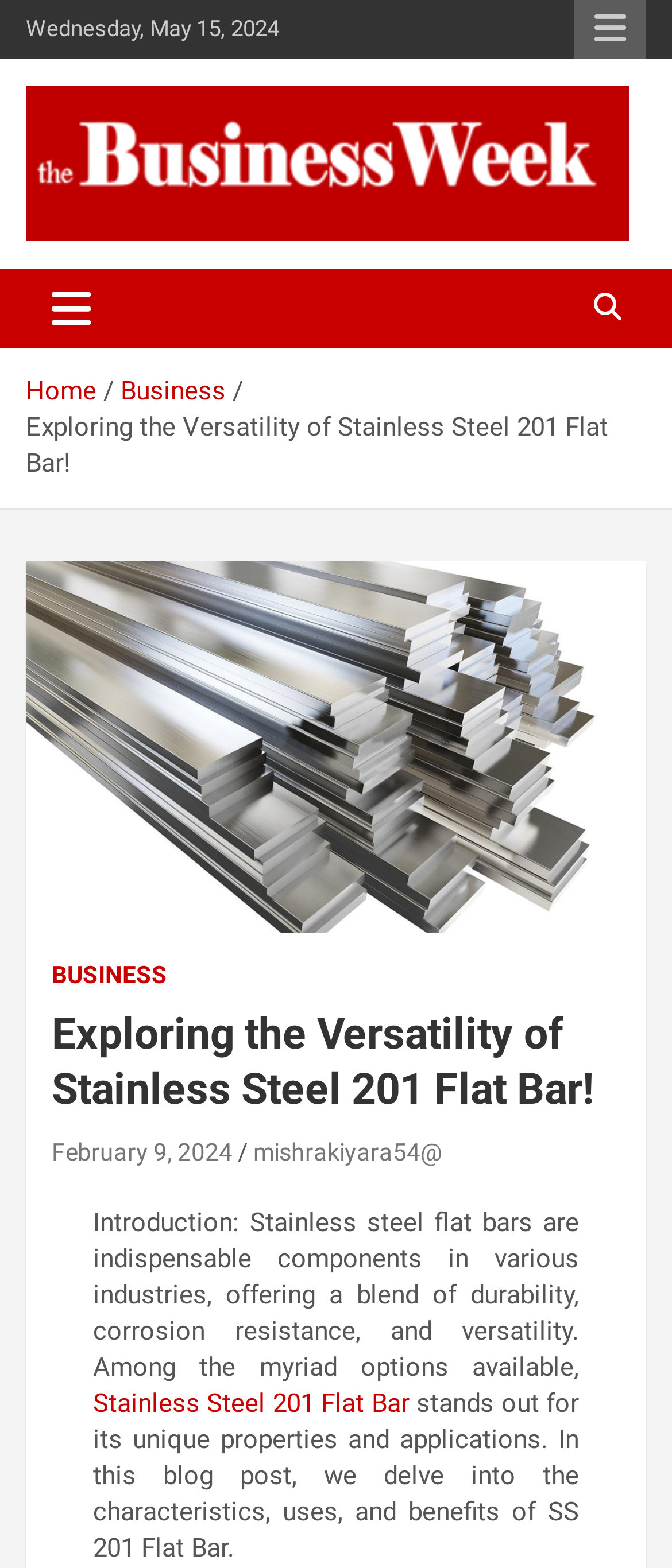Can you show the bounding box coordinates of the region to click on to complete the task described in the instruction: "Click the responsive menu button"?

[0.854, 0.0, 0.962, 0.037]